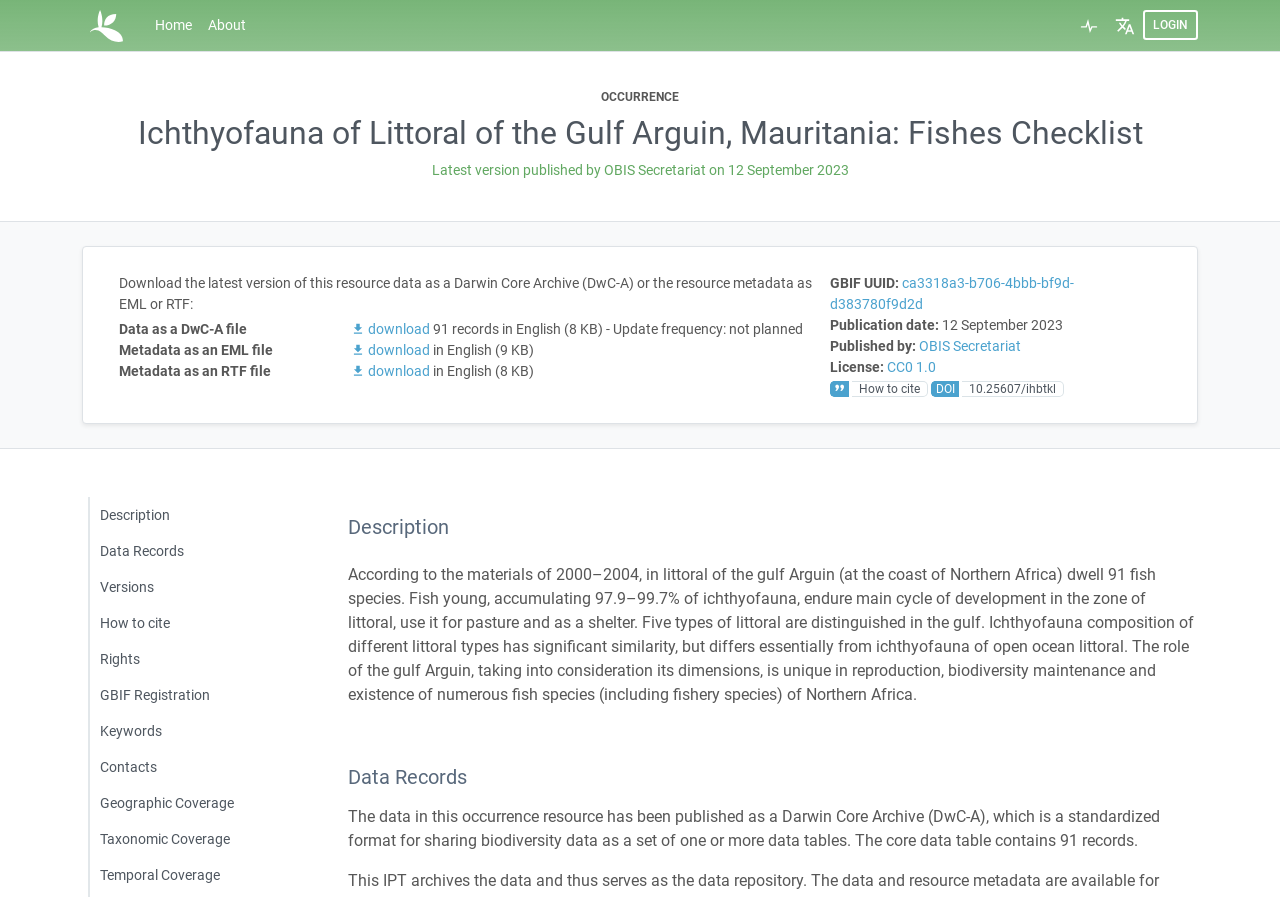Can you extract the headline from the webpage for me?

Ichthyofauna of Littoral of the Gulf Arguin, Mauritania: Fishes Checklist